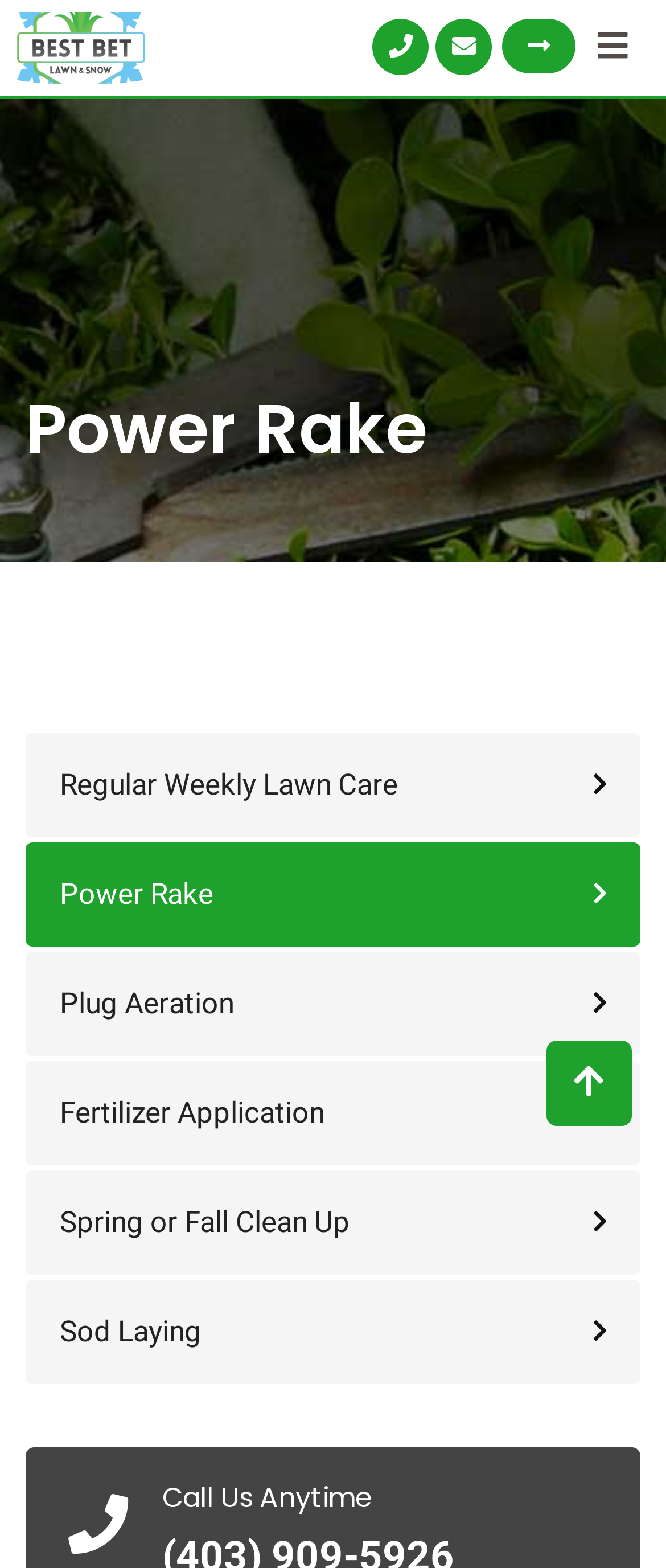Identify the coordinates of the bounding box for the element that must be clicked to accomplish the instruction: "Click on the 'Best Bet Lawn' link".

[0.026, 0.02, 0.217, 0.039]